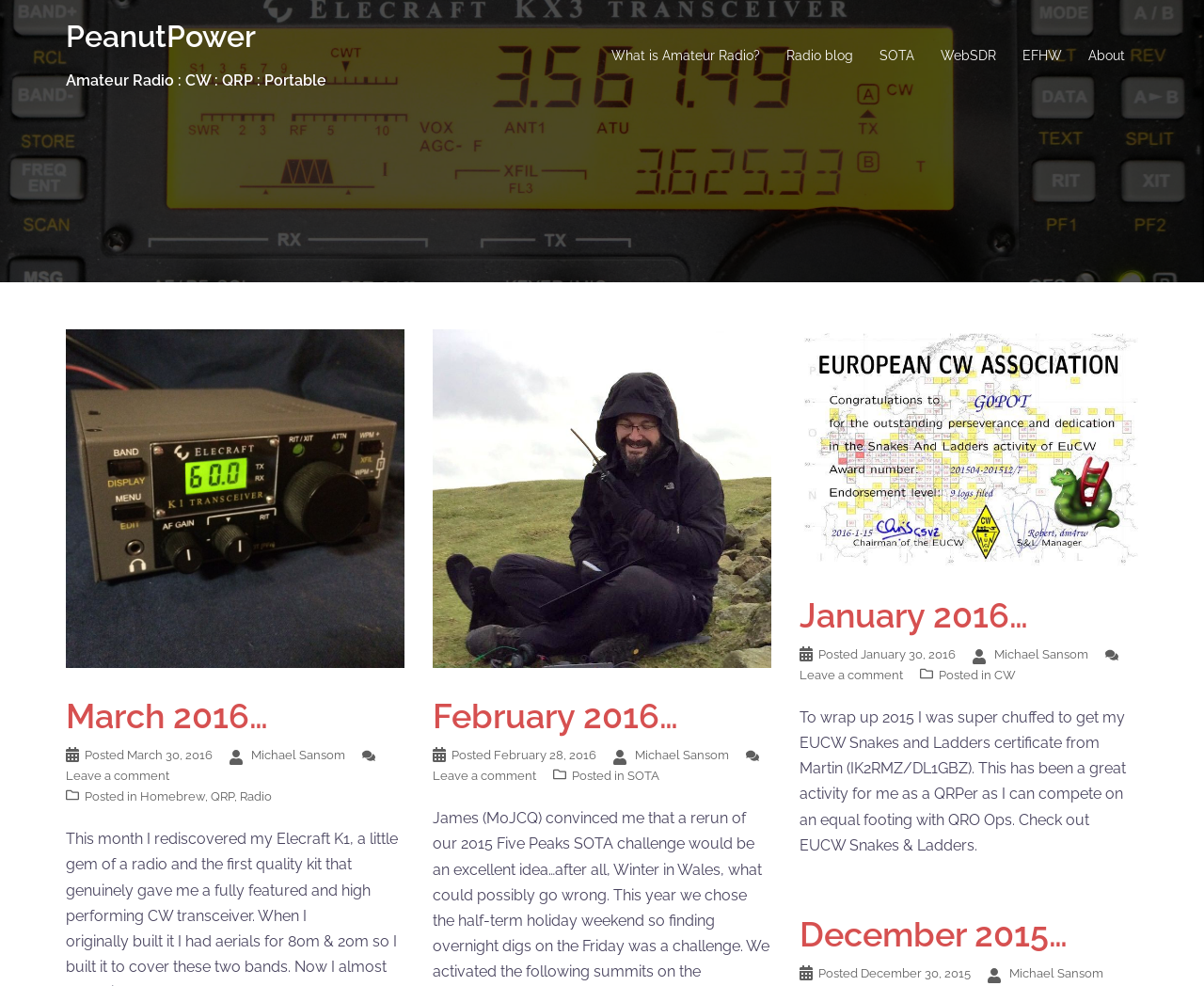Find the bounding box coordinates of the clickable area that will achieve the following instruction: "Click on the 'SOTA' link".

[0.521, 0.78, 0.548, 0.794]